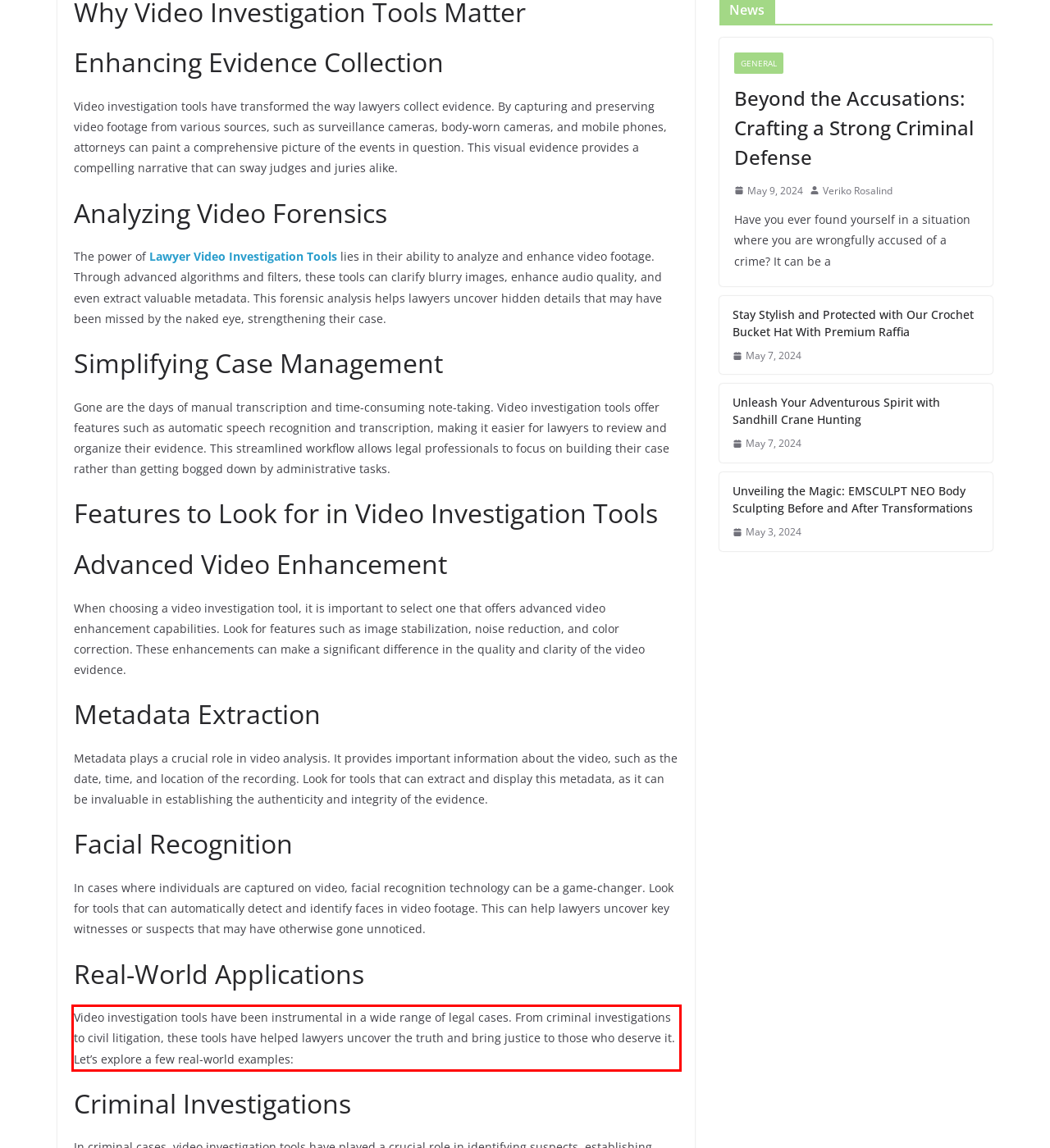By examining the provided screenshot of a webpage, recognize the text within the red bounding box and generate its text content.

Video investigation tools have been instrumental in a wide range of legal cases. From criminal investigations to civil litigation, these tools have helped lawyers uncover the truth and bring justice to those who deserve it. Let’s explore a few real-world examples: